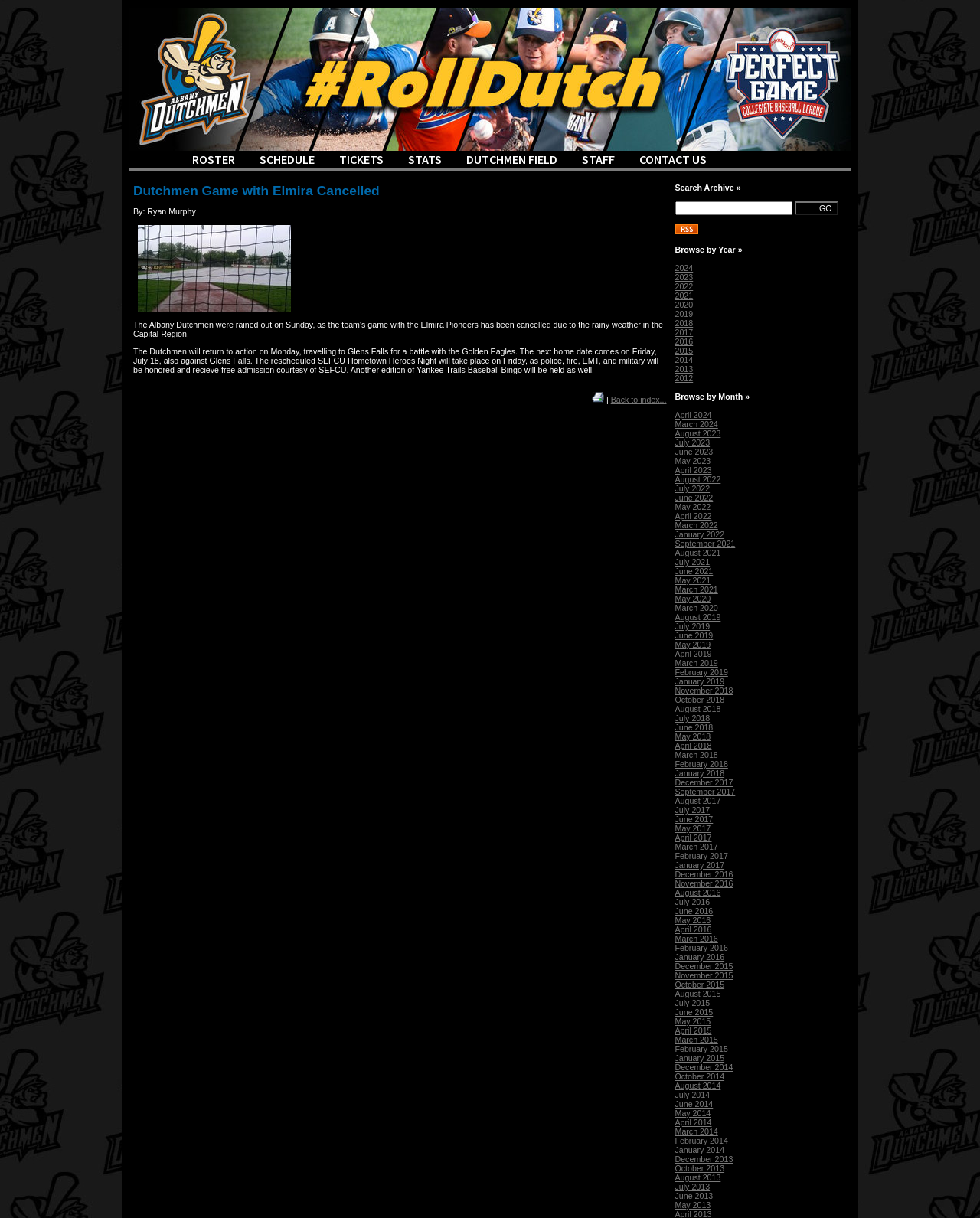What is the name of the team?
Kindly offer a detailed explanation using the data available in the image.

Based on the webpage, the name of the team is Albany Dutchmen, which is mentioned in the title 'The Official Site for The Albany Dutchmen: News'.